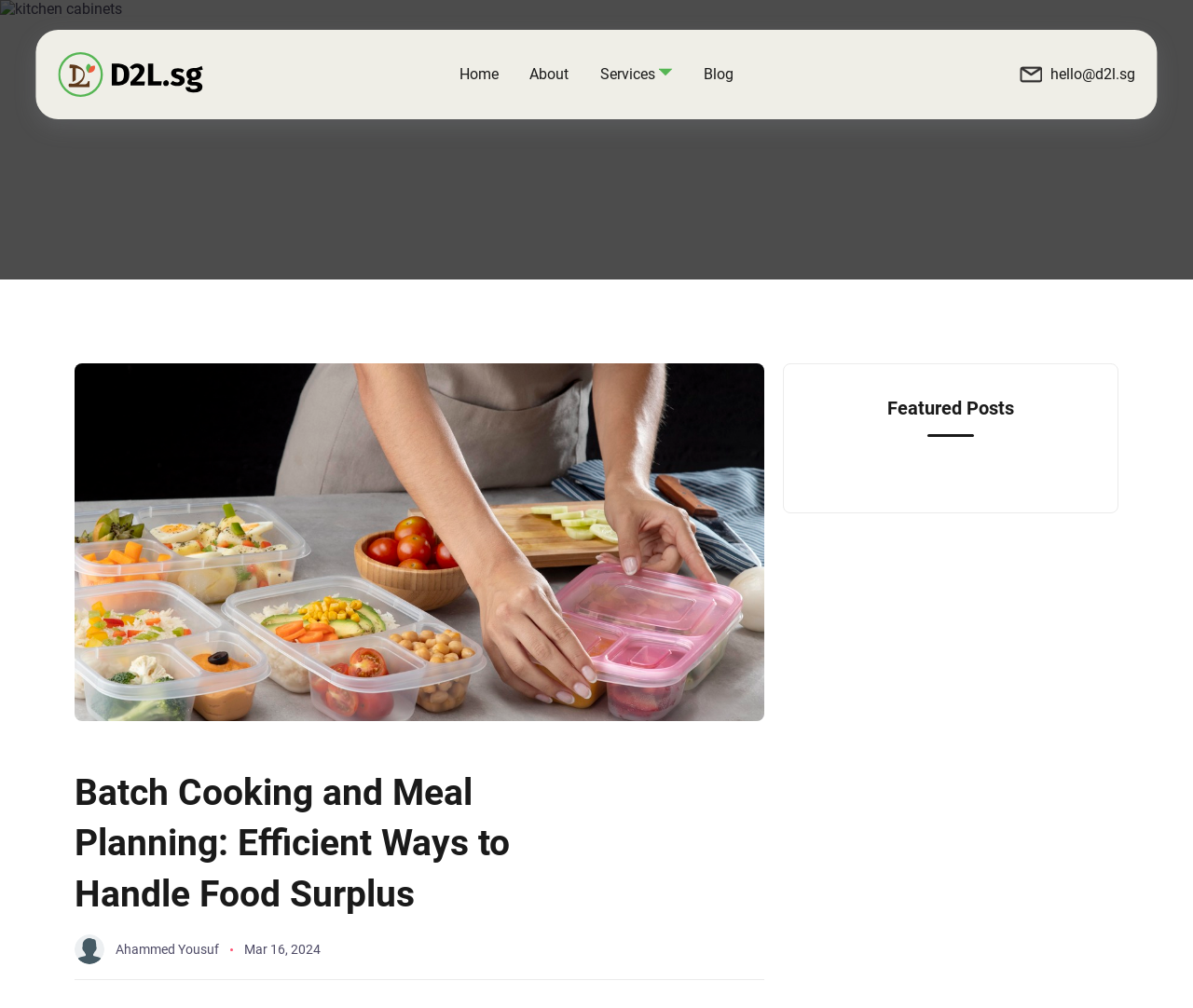Determine the bounding box of the UI component based on this description: "Home". The bounding box coordinates should be four float values between 0 and 1, i.e., [left, top, right, bottom].

[0.385, 0.063, 0.418, 0.085]